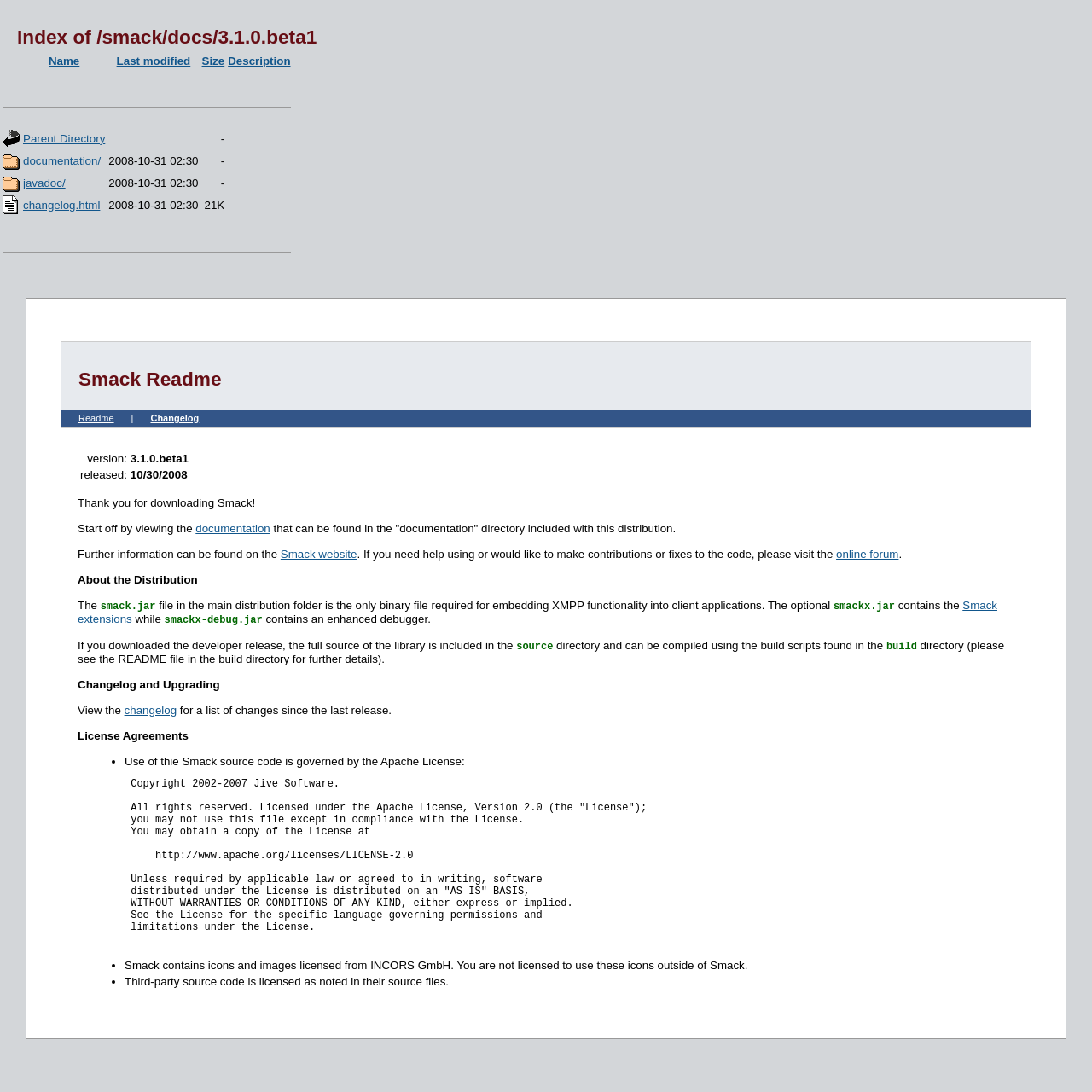Identify the bounding box coordinates of the clickable section necessary to follow the following instruction: "View documentation". The coordinates should be presented as four float numbers from 0 to 1, i.e., [left, top, right, bottom].

[0.021, 0.141, 0.092, 0.153]